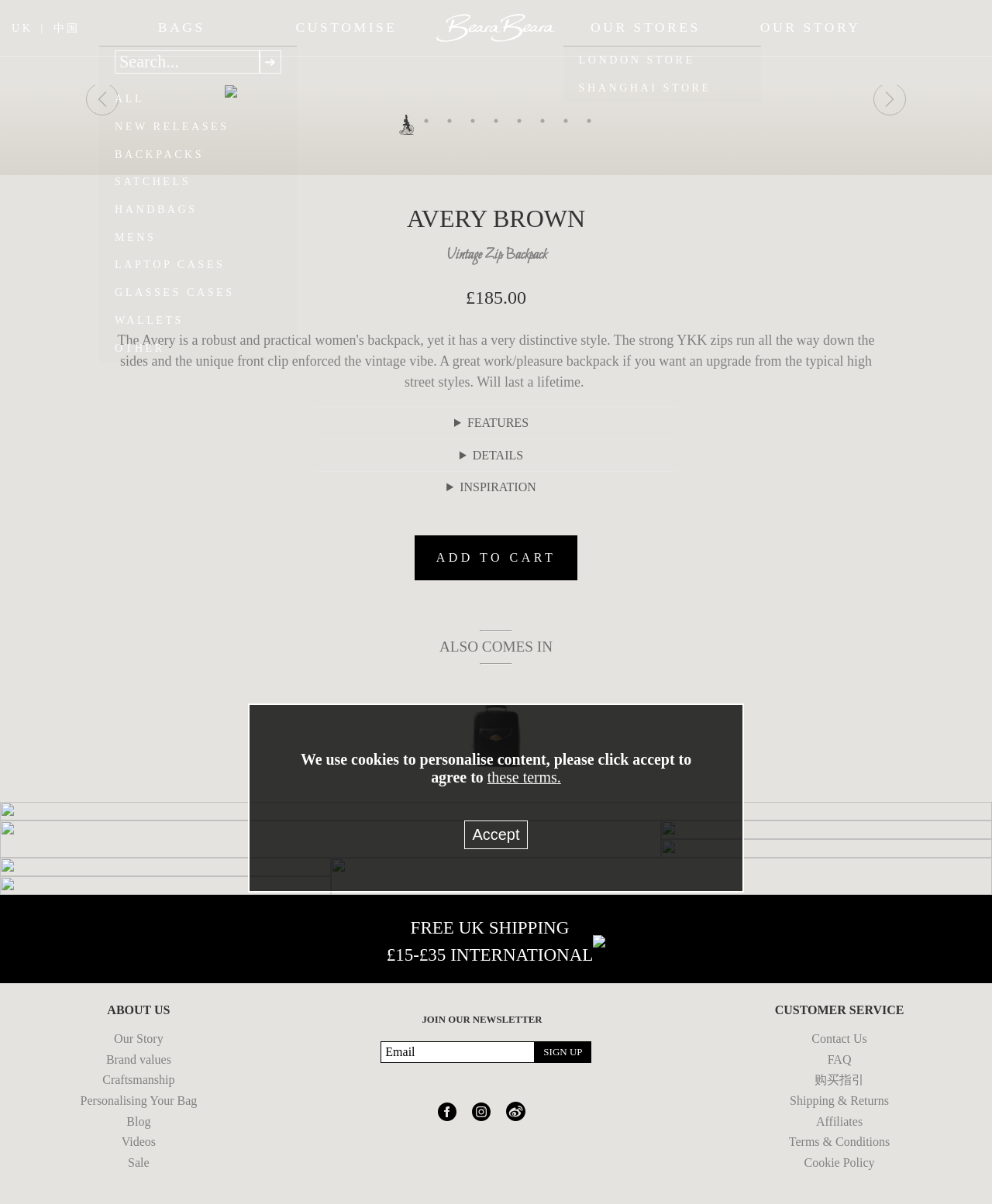Using the information from the screenshot, answer the following question thoroughly:
How many images are there in the 'ALSO COMES IN' section?

I counted the number of images in the 'ALSO COMES IN' section by looking at the image elements below the 'ALSO COMES IN' heading, and I found four images.